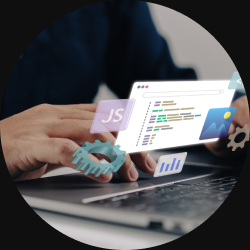Answer this question using a single word or a brief phrase:
What is the purpose of the tasks depicted in the image?

To provide optimal user experience